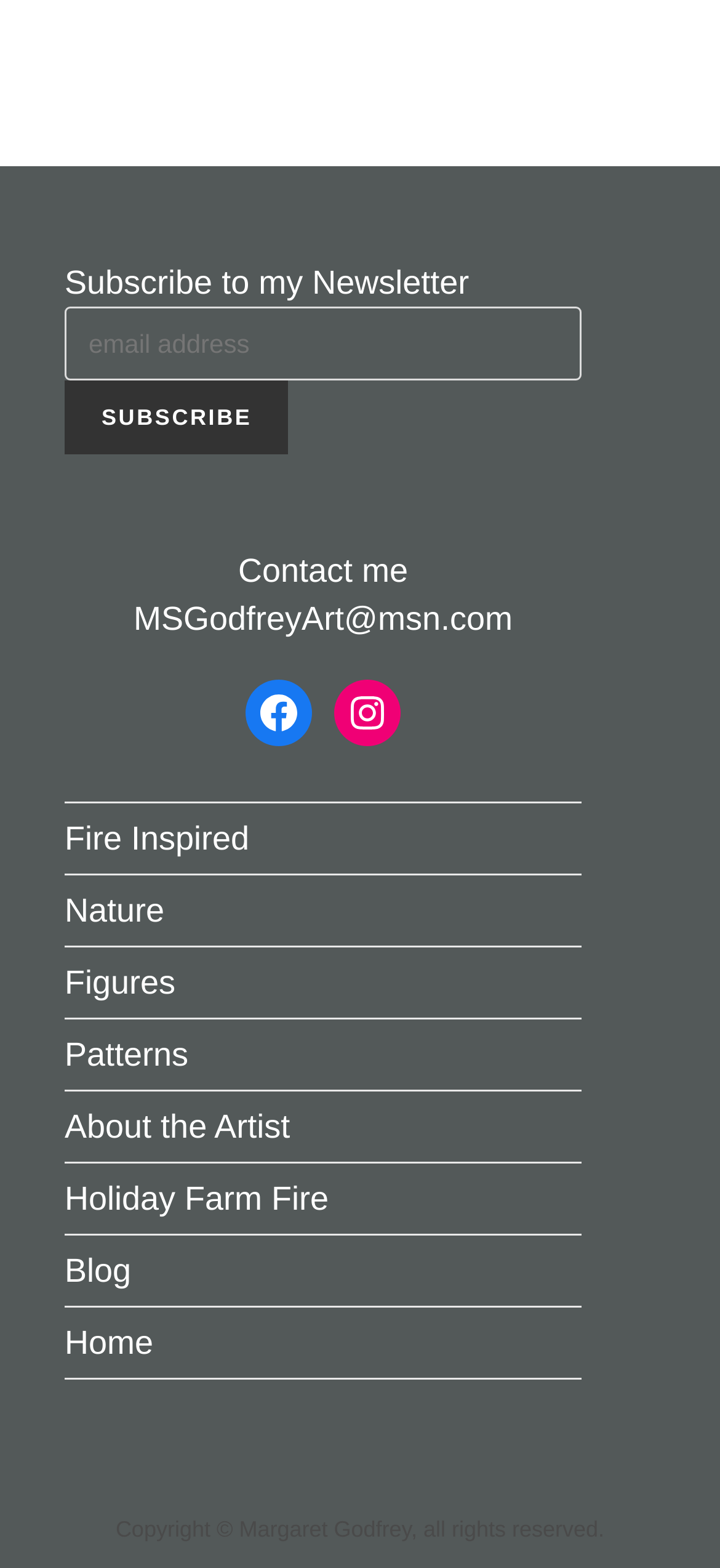What is the purpose of the textbox?
Can you give a detailed and elaborate answer to the question?

The textbox is labeled 'Subscribe to my Newsletter' and is accompanied by a 'Subscribe' button, indicating that its purpose is to allow users to subscribe to the artist's newsletter.